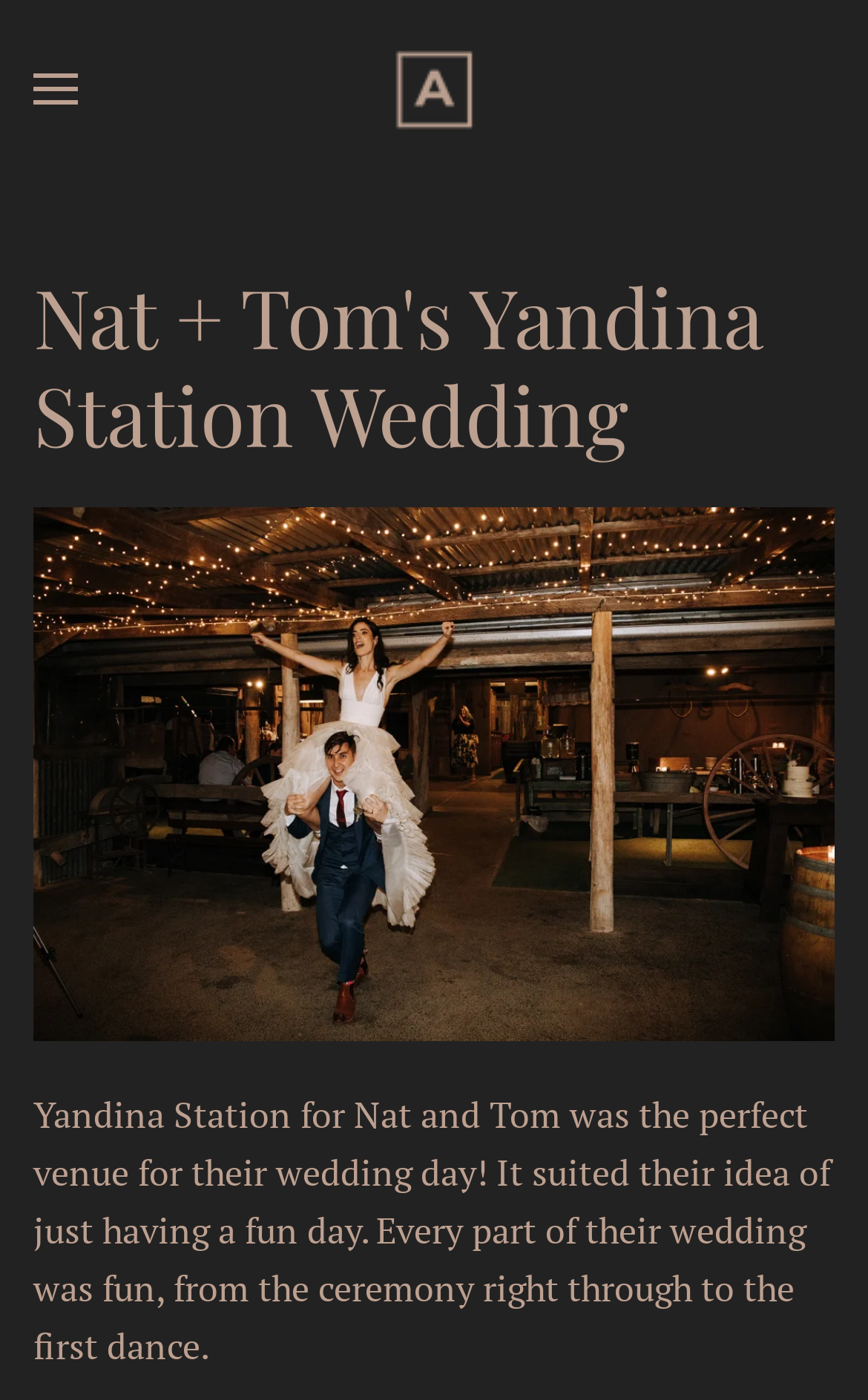What is the venue of Nat and Tom's wedding?
Please look at the screenshot and answer using one word or phrase.

Yandina Station